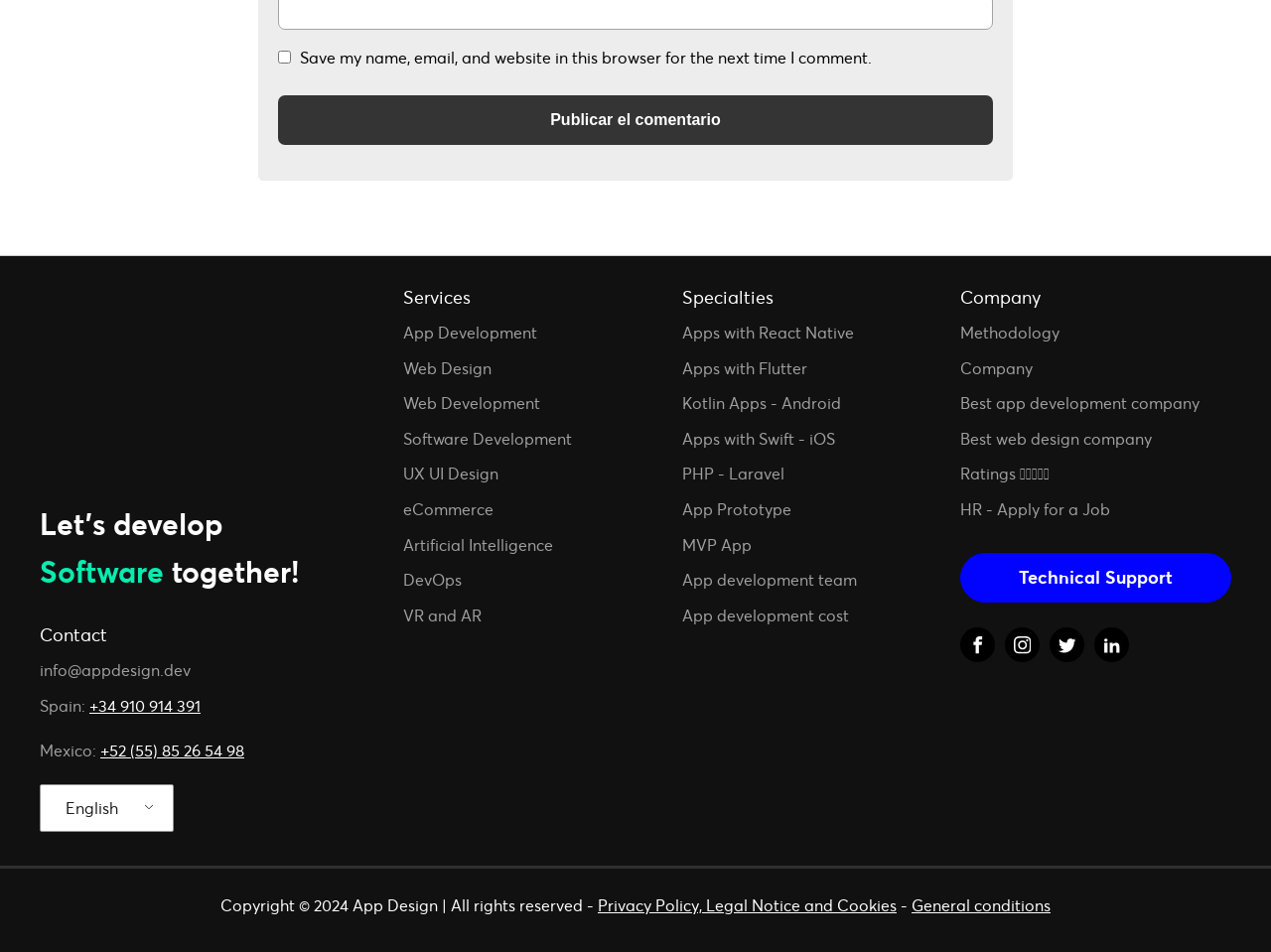Given the element description Apps with React Native, predict the bounding box coordinates for the UI element in the webpage screenshot. The format should be (top-left x, top-left y, bottom-right x, bottom-right y), and the values should be between 0 and 1.

[0.536, 0.337, 0.672, 0.364]